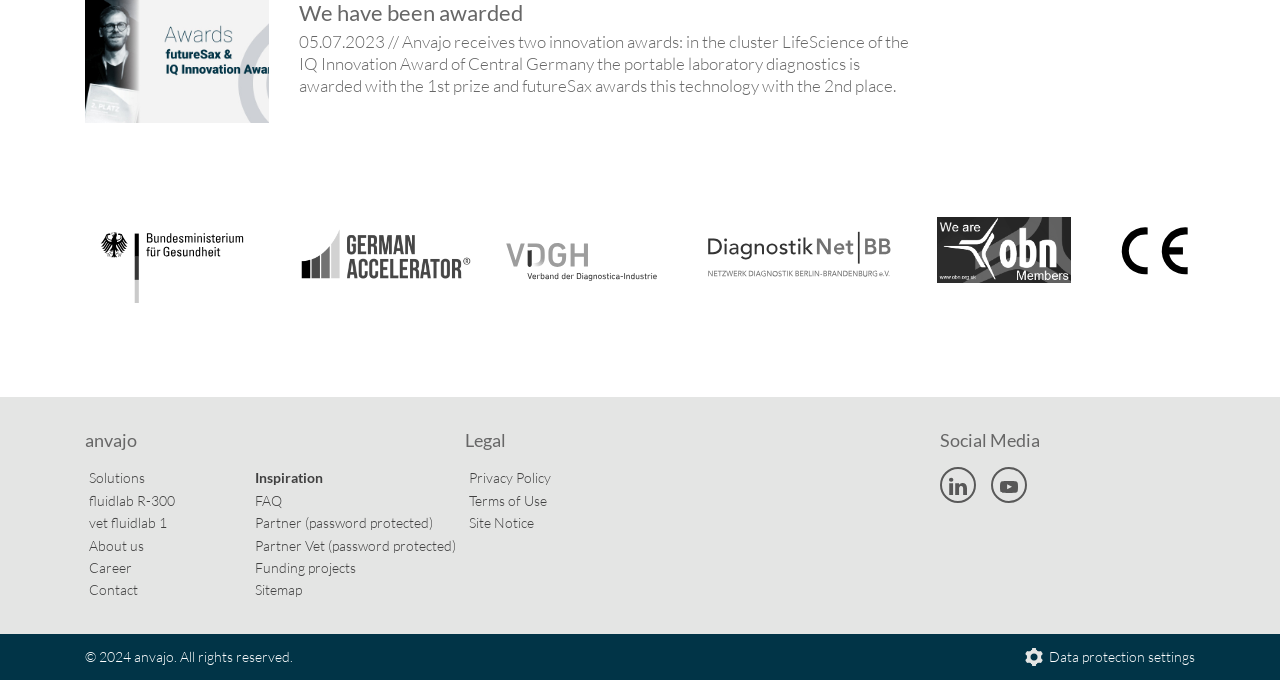How many partners are listed on this webpage? From the image, respond with a single word or brief phrase.

5